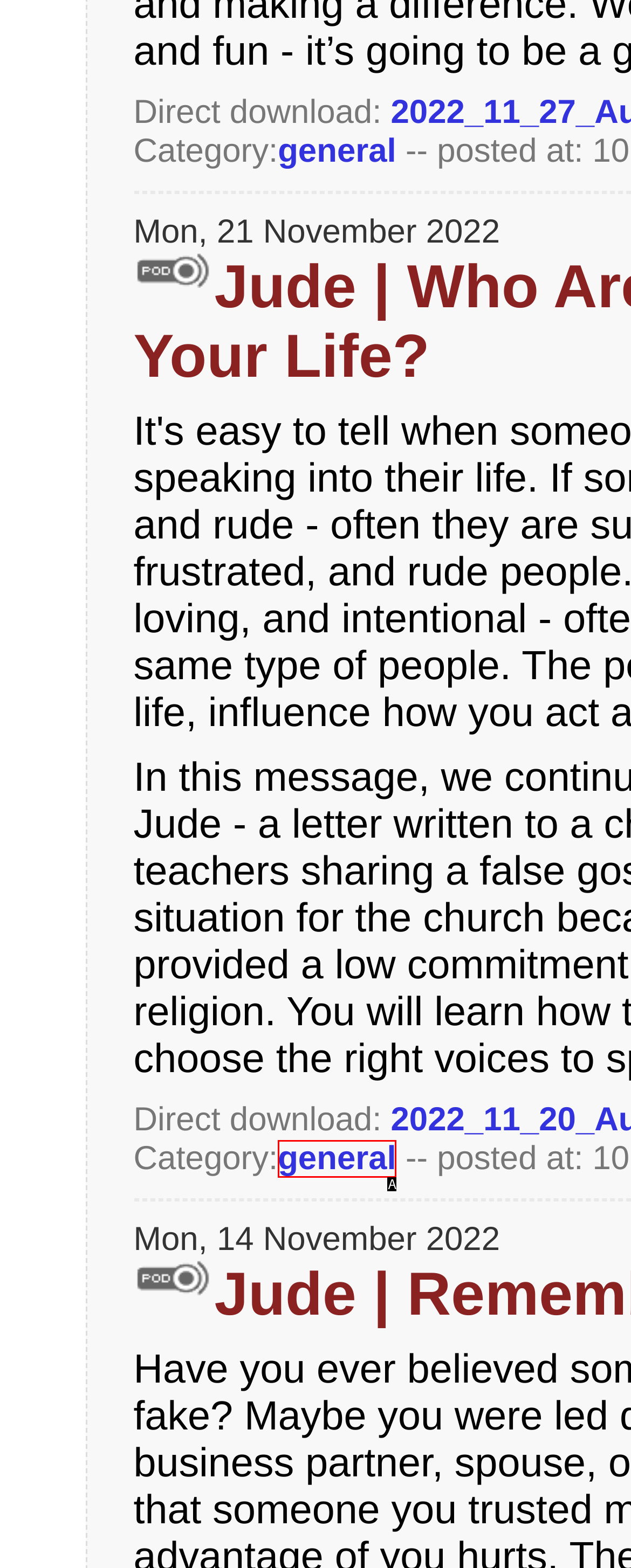Determine the HTML element that best matches this description: Popular Reads from the given choices. Respond with the corresponding letter.

None